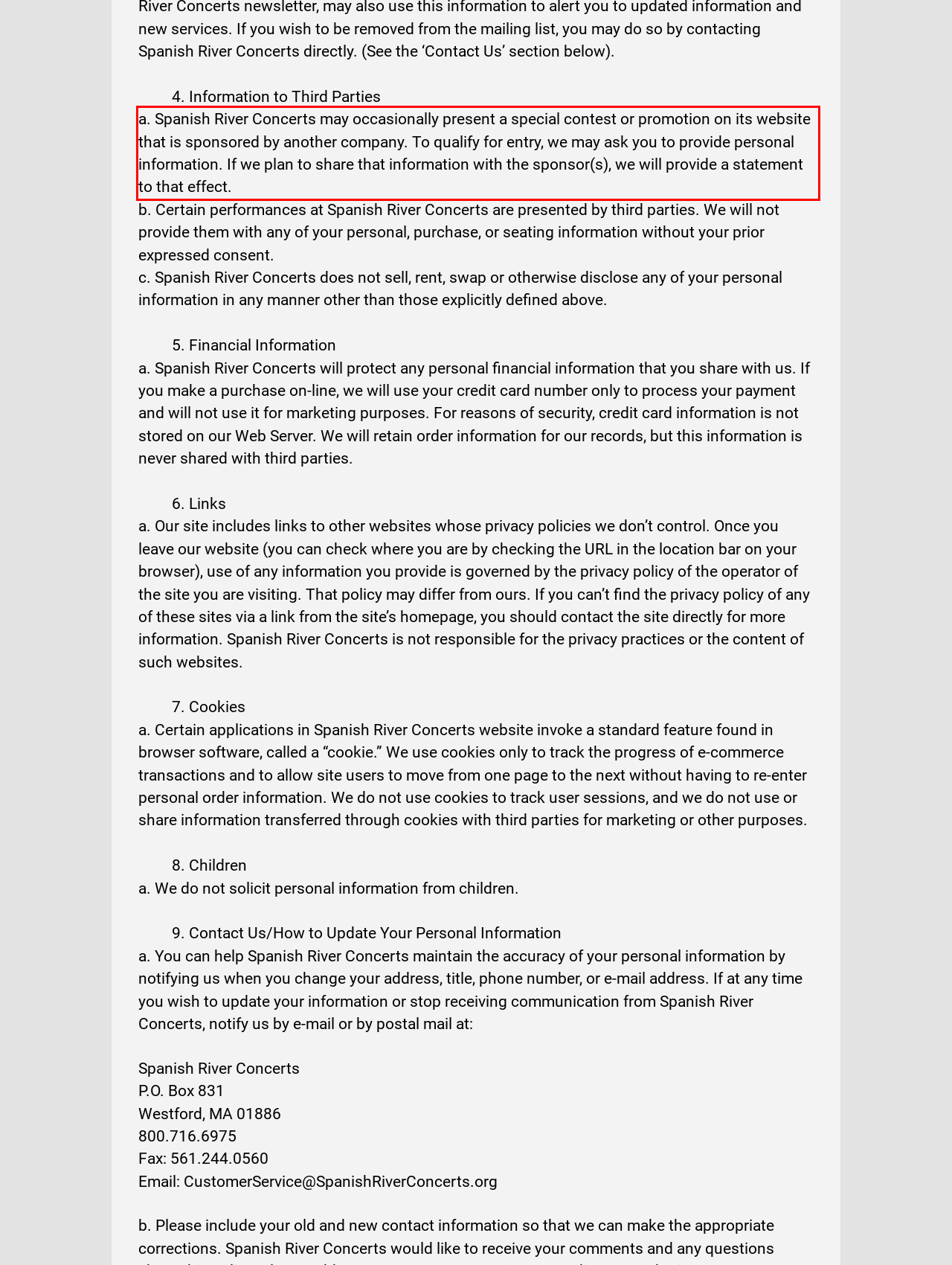Please perform OCR on the text within the red rectangle in the webpage screenshot and return the text content.

a. Spanish River Concerts may occasionally present a special contest or promotion on its website that is sponsored by another company. To qualify for entry, we may ask you to provide personal information. If we plan to share that information with the sponsor(s), we will provide a statement to that effect.